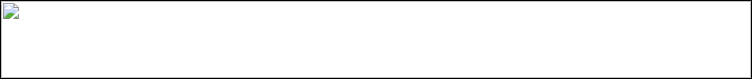Describe the important features and context of the image with as much detail as possible.

The image presented likely pertains to a section titled "Keys marked C," referencing specific aspects of keyed flutes. The context surrounding this image suggests a detailed examination of flute markings and their significance. Various comments and observations relate to the keys of certain flutes, including aspects like unmarked flutes and exemplary markings, hinting at the craftsmanship and historical relevance of these instruments. The visual representation may enhance the understanding of these details, possibly illustrating markings or components discussed nearby in the text.